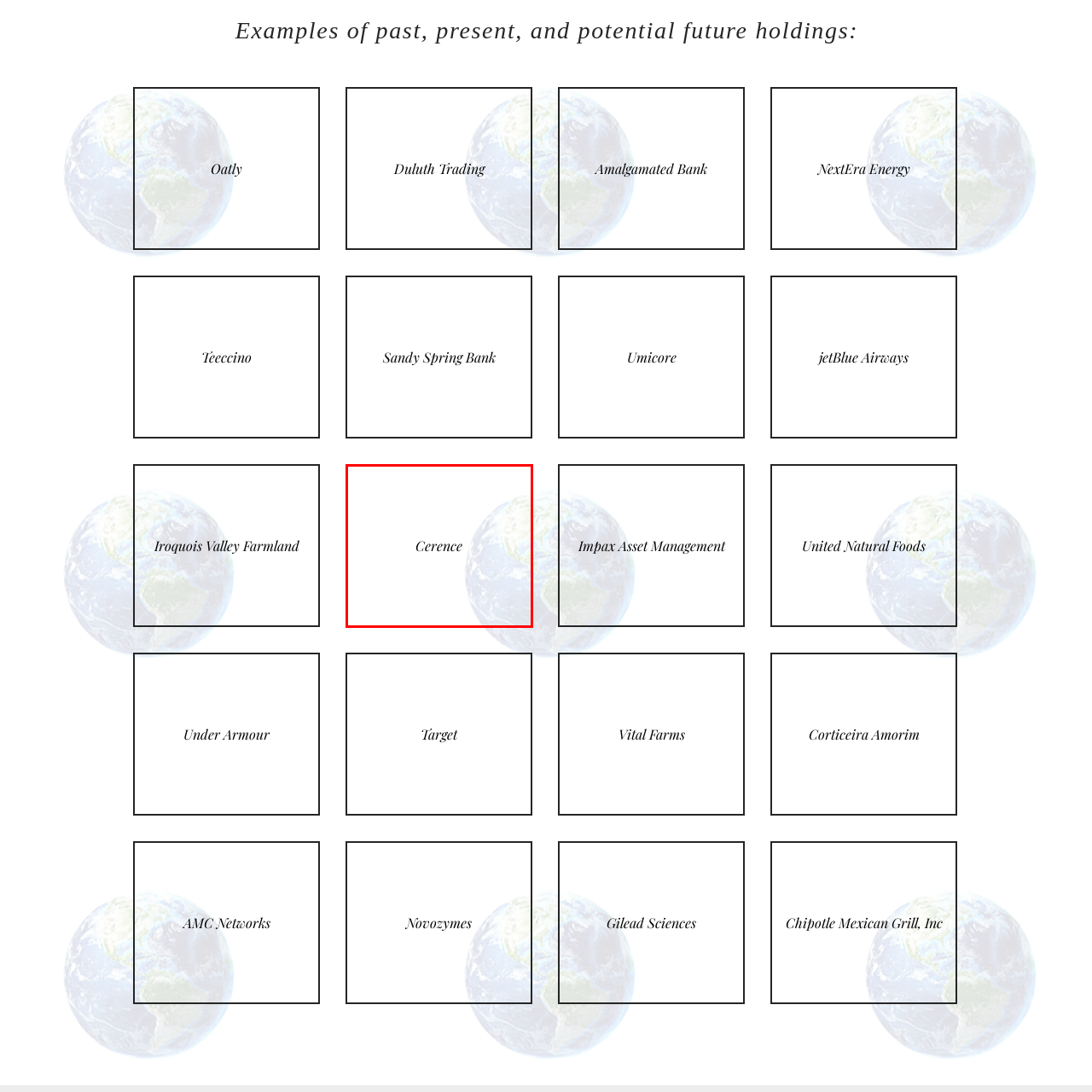What does the design choice of the image suggest?
Focus on the area marked by the red bounding box and respond to the question with as much detail as possible.

The design choice of the image, featuring the name 'Cerence' against a soft, light background that subtly illustrates a segment of the Earth, suggests a connection to the company's focus on advanced voice and AI-driven solutions, emphasizing their commitment to enhancing user experiences through intelligent and seamless interactions.